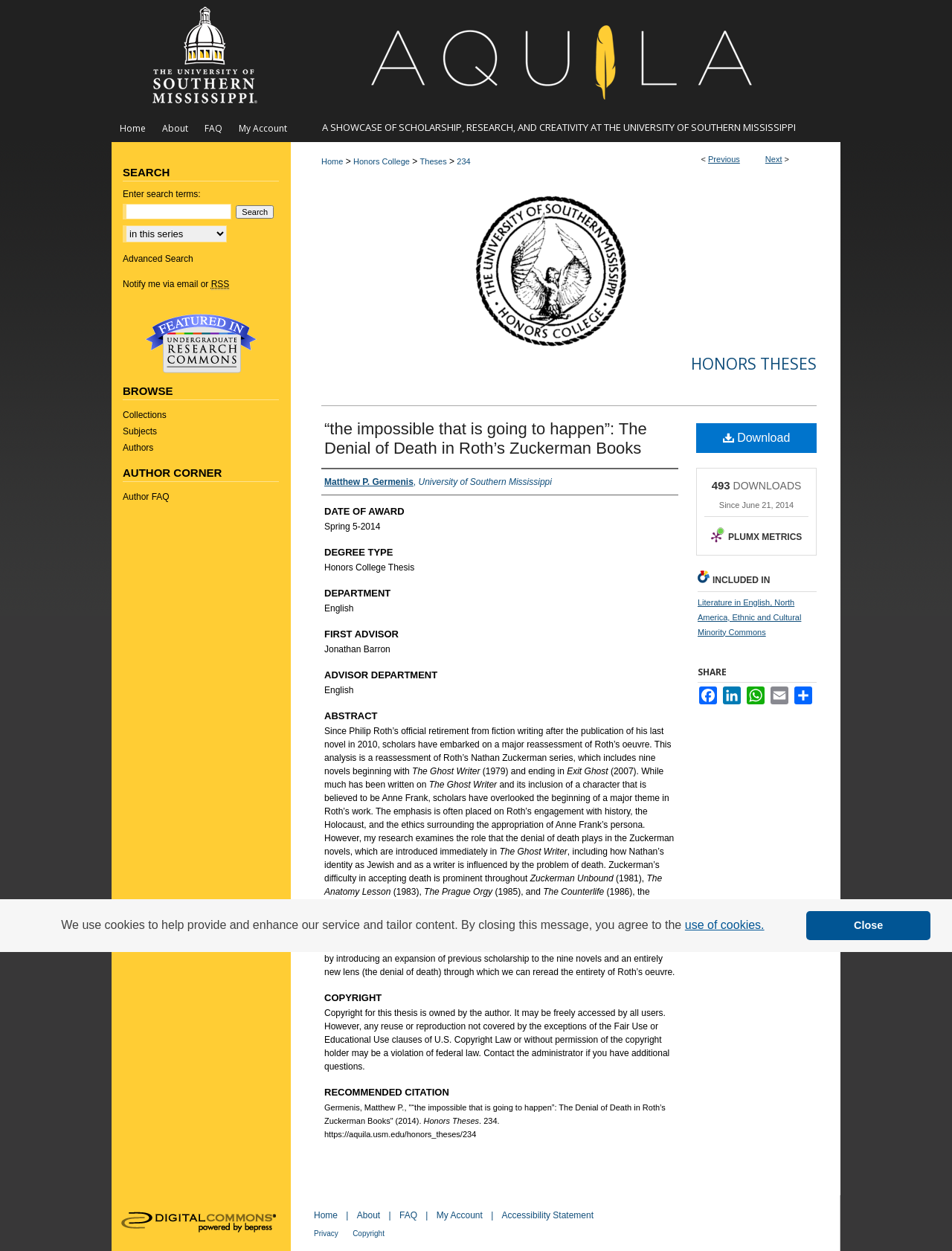How many downloads does the thesis have?
Answer the question in as much detail as possible.

I found the number of downloads by looking at the element with the text '493' which is located next to the 'DOWNLOADS' text.